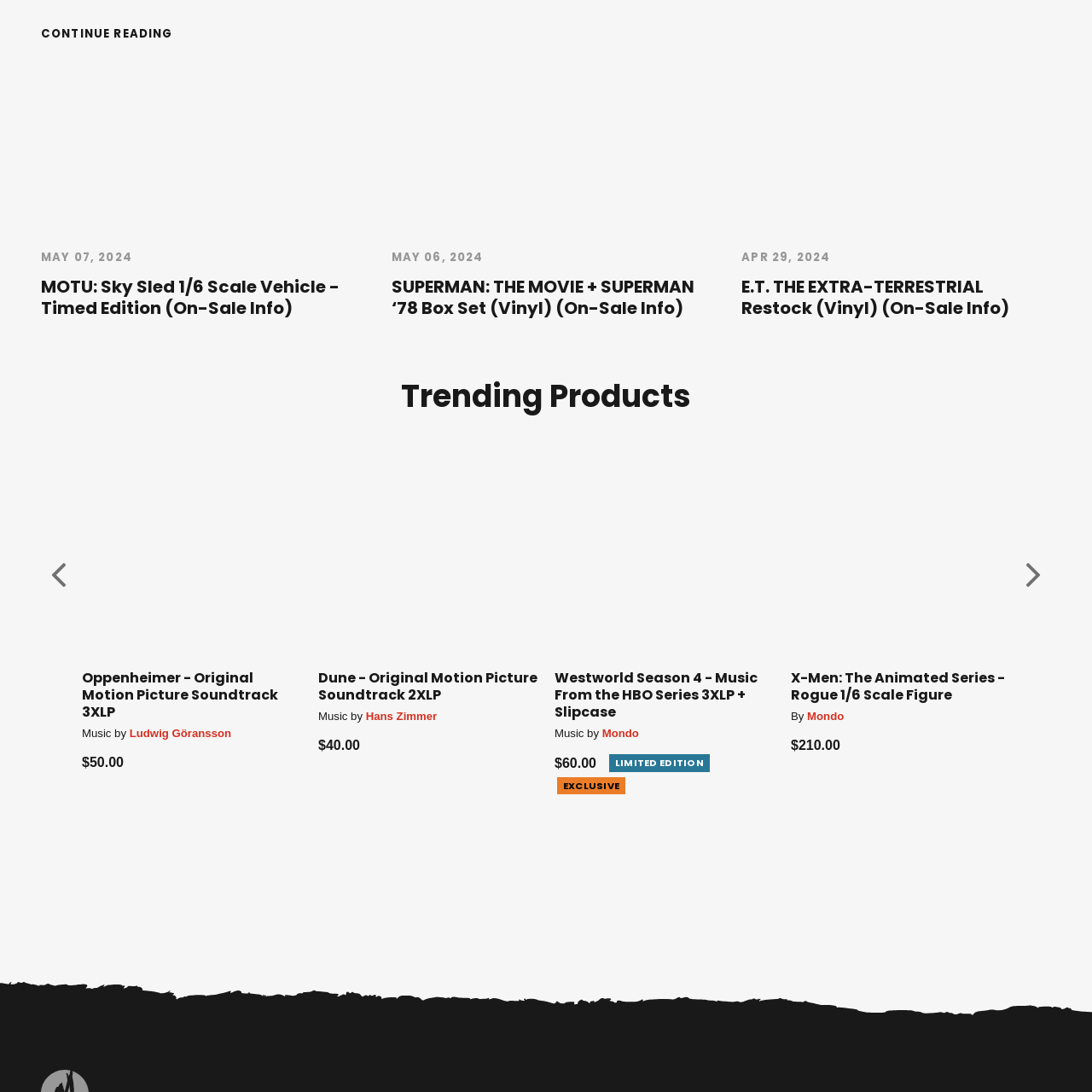Describe the scene captured within the highlighted red boundary in great detail.

The image features the iconic **MOTU: Sky Sled 1/6 Scale Vehicle** from the Masters of the Universe franchise. This meticulously crafted collectible is designed for fans and collectors, showcasing vibrant colors and intricate details that reflect the beloved series. It is part of a timed edition, which adds to its exclusivity and appeal. The product is set to go on sale with additional information provided on the webpage, indicating excitement for its release. This collectible represents a nostalgic piece of pop culture, making it a treasured addition for any Masters of the Universe enthusiast.